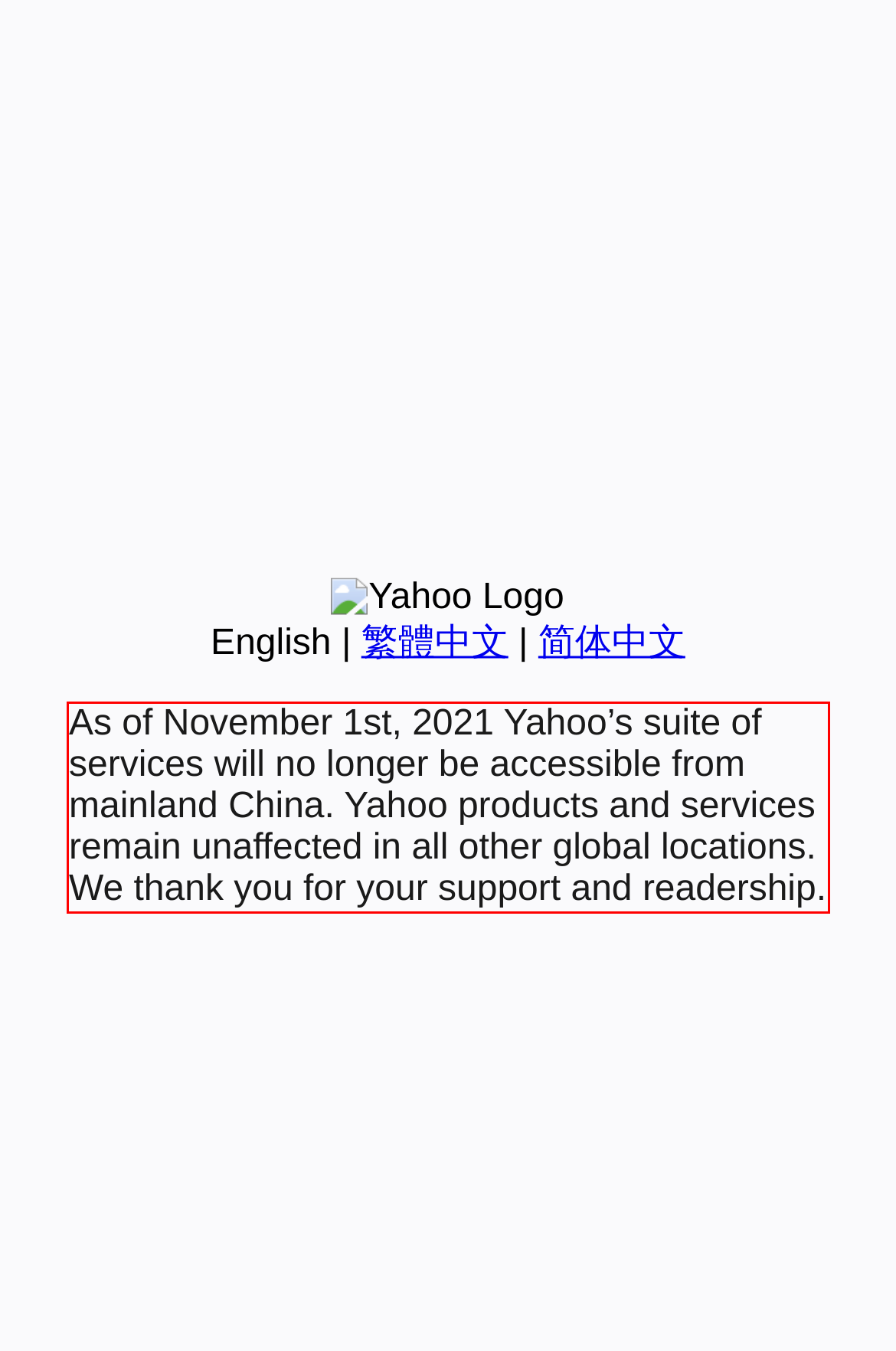Please perform OCR on the UI element surrounded by the red bounding box in the given webpage screenshot and extract its text content.

As of November 1st, 2021 Yahoo’s suite of services will no longer be accessible from mainland China. Yahoo products and services remain unaffected in all other global locations. We thank you for your support and readership.